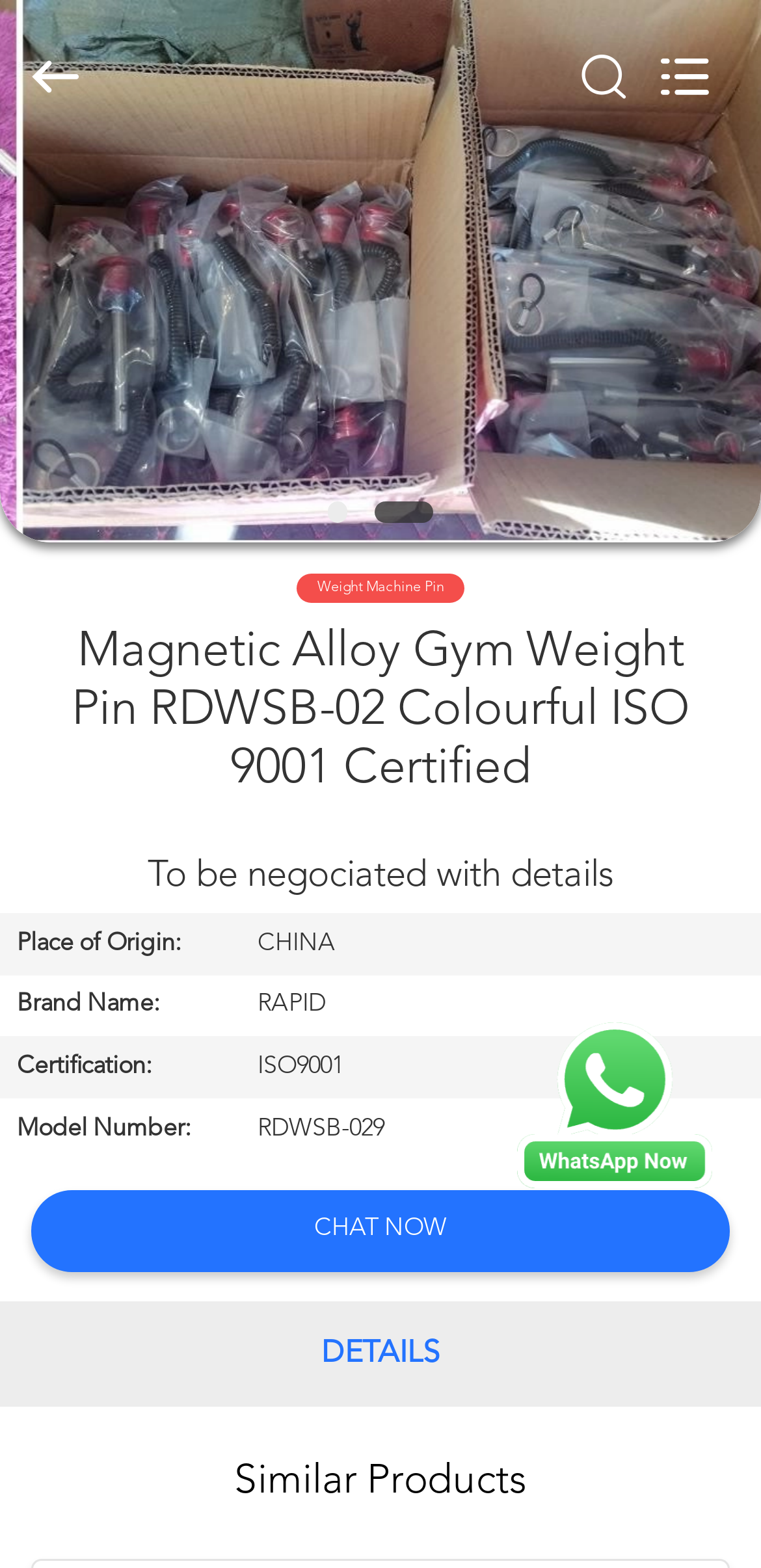Kindly determine the bounding box coordinates for the area that needs to be clicked to execute this instruction: "Toggle navigation".

None